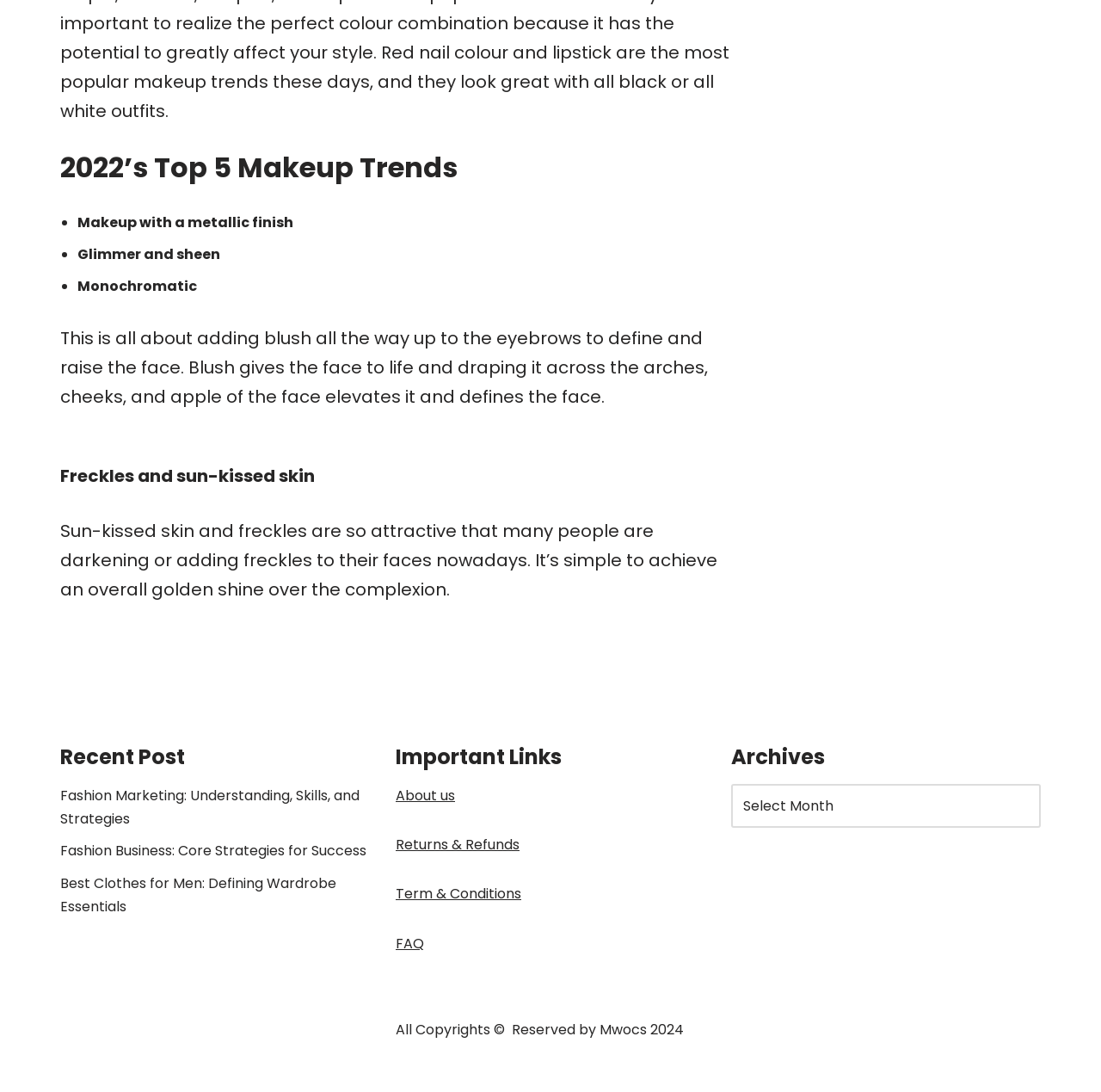Given the description of a UI element: "Pedidos especiales", identify the bounding box coordinates of the matching element in the webpage screenshot.

None